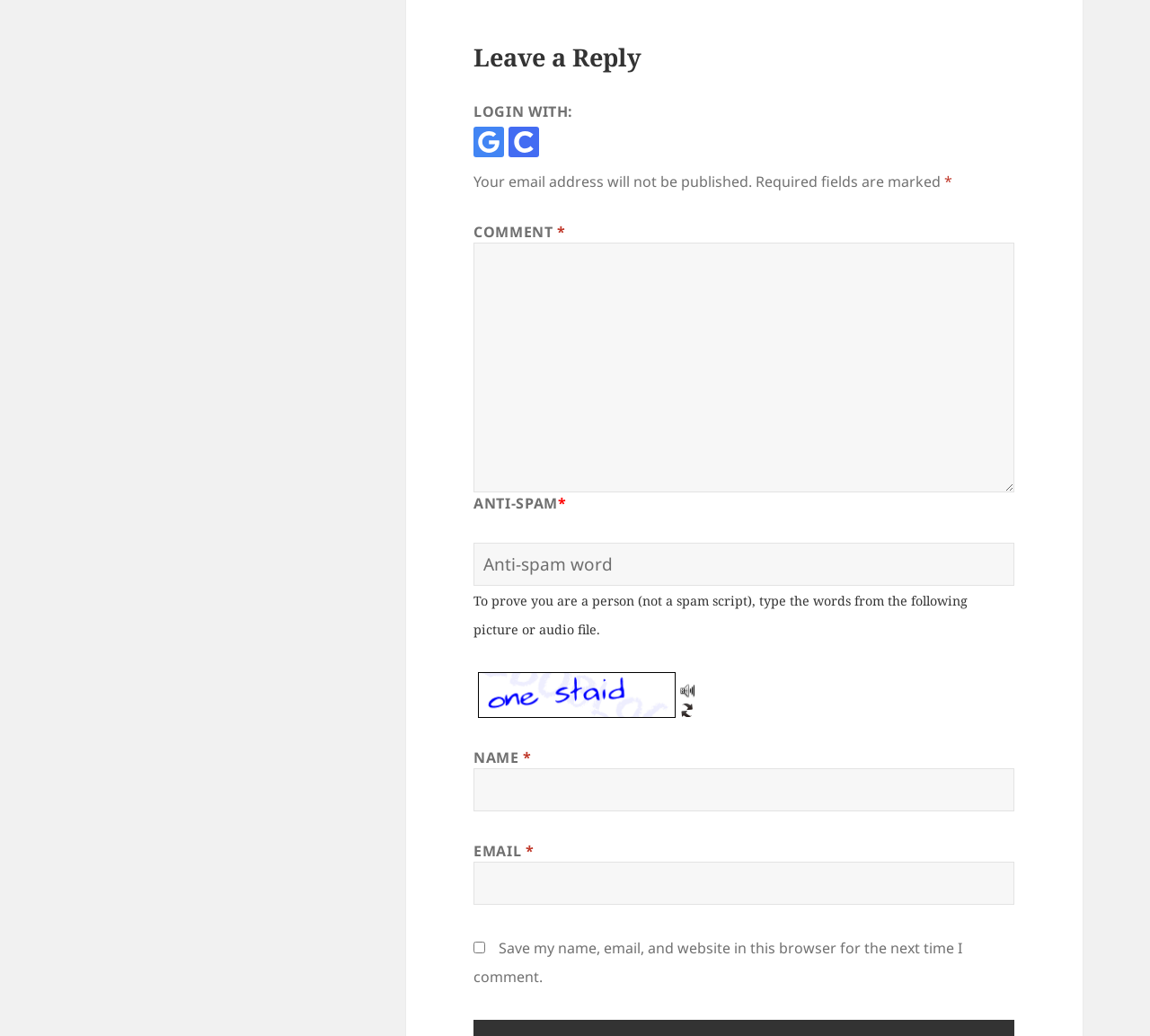Find the coordinates for the bounding box of the element with this description: "parent_node: EMAIL * aria-describedby="email-notes" name="email"".

[0.412, 0.832, 0.882, 0.873]